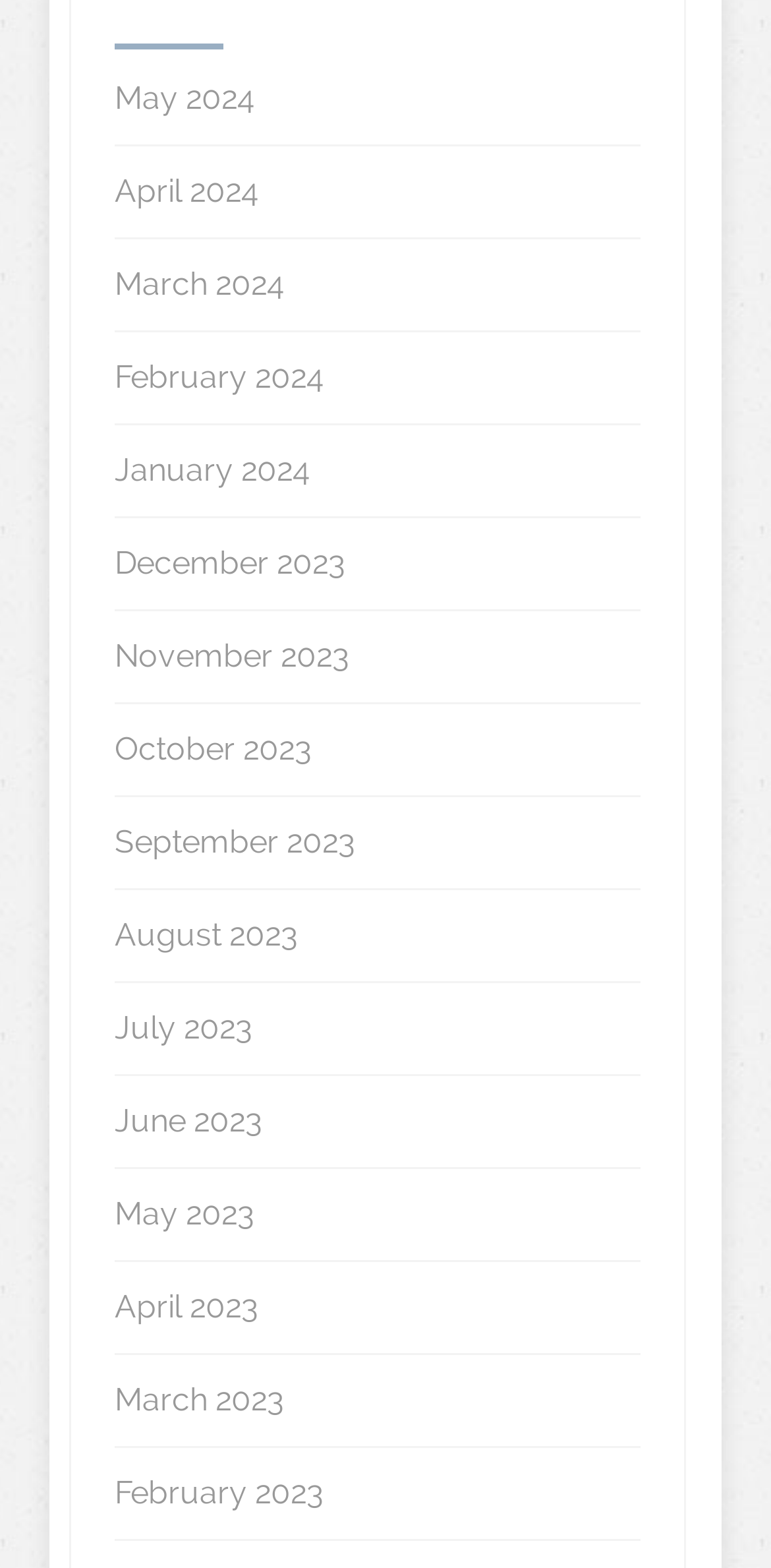Can you identify the bounding box coordinates of the clickable region needed to carry out this instruction: 'access January 2024'? The coordinates should be four float numbers within the range of 0 to 1, stated as [left, top, right, bottom].

[0.149, 0.272, 0.403, 0.33]